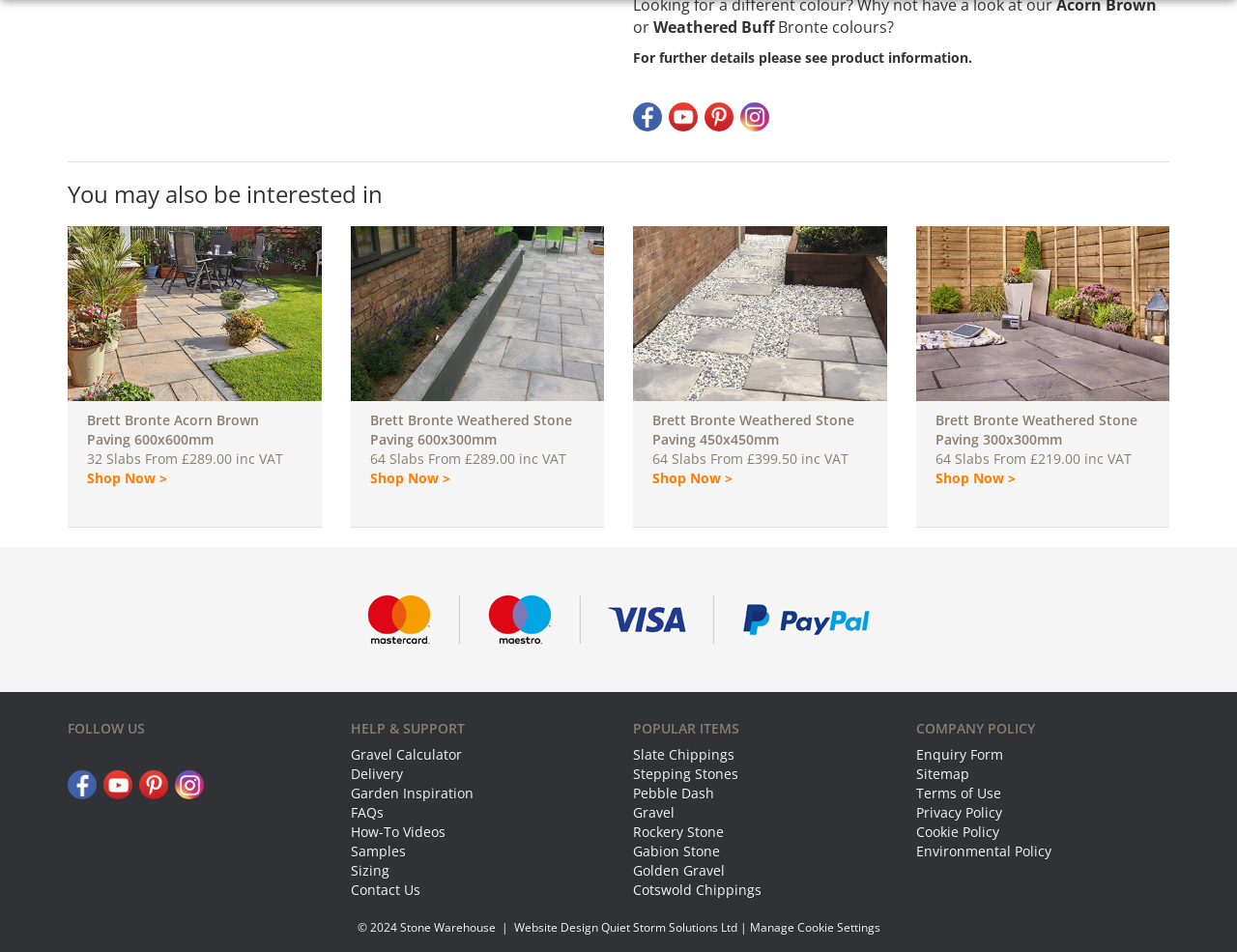Respond with a single word or short phrase to the following question: 
What is the brand of the paving products?

Brett Bronte